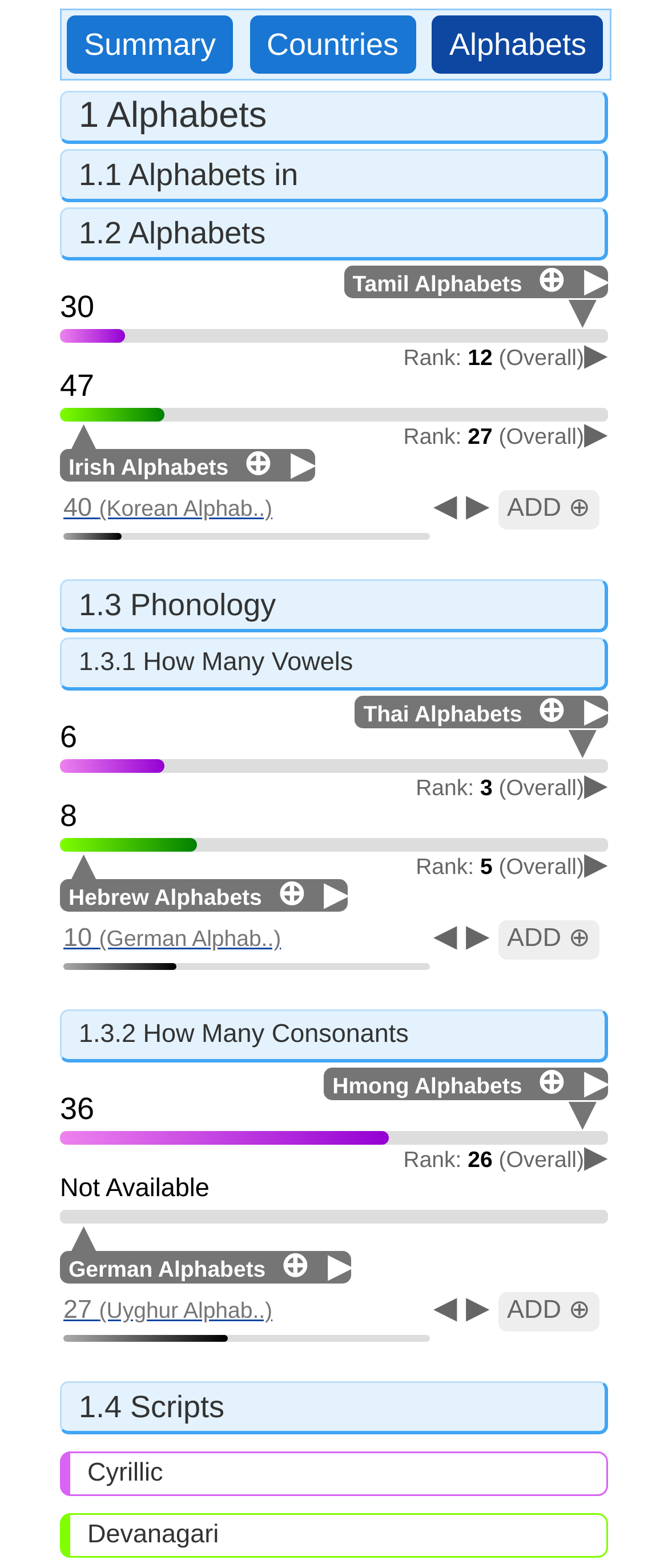Please locate the bounding box coordinates of the region I need to click to follow this instruction: "Explore the 'Hmong Alphabets'".

[0.804, 0.679, 0.862, 0.703]